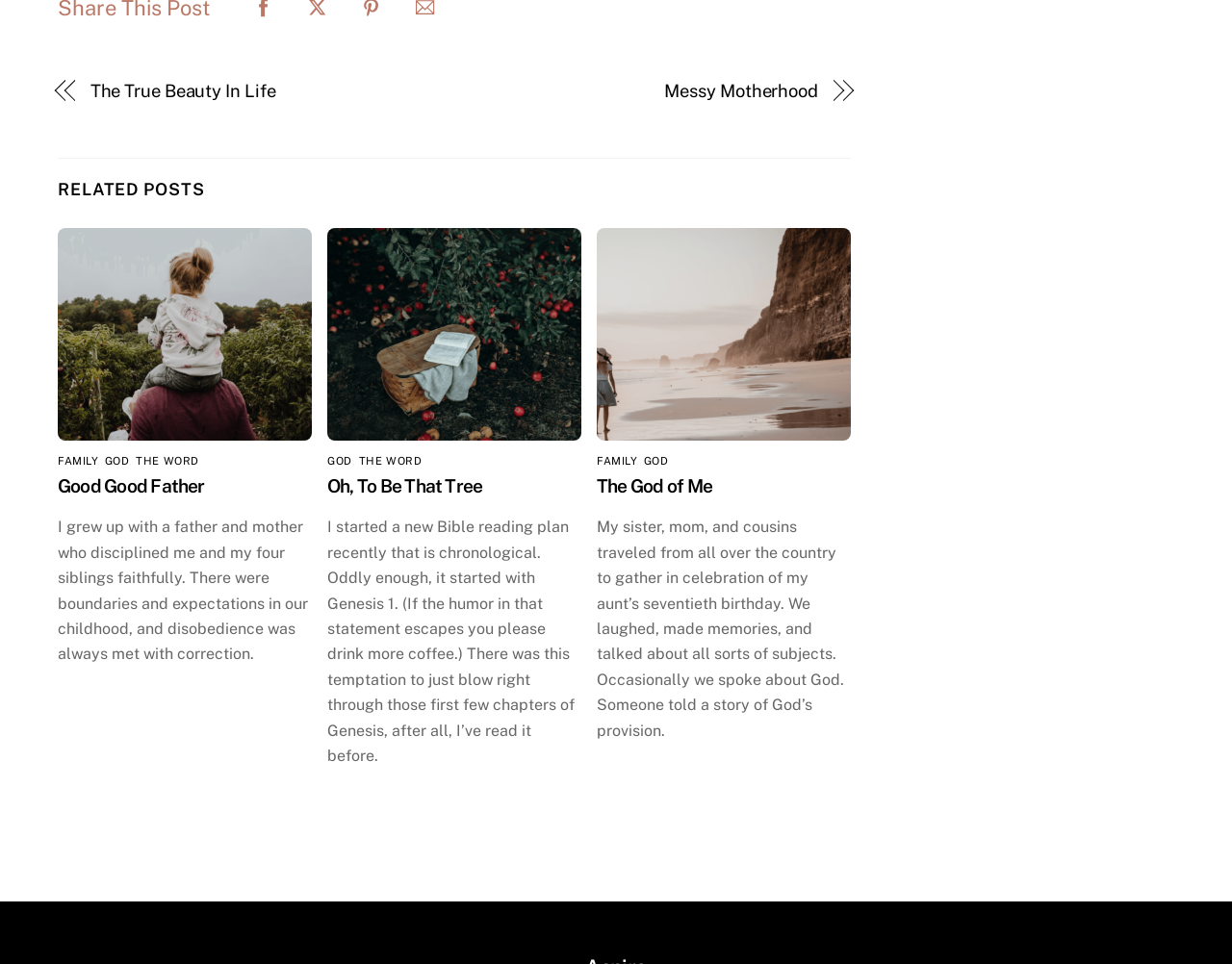What is the theme of the articles on this webpage? Using the information from the screenshot, answer with a single word or phrase.

Faith and Family